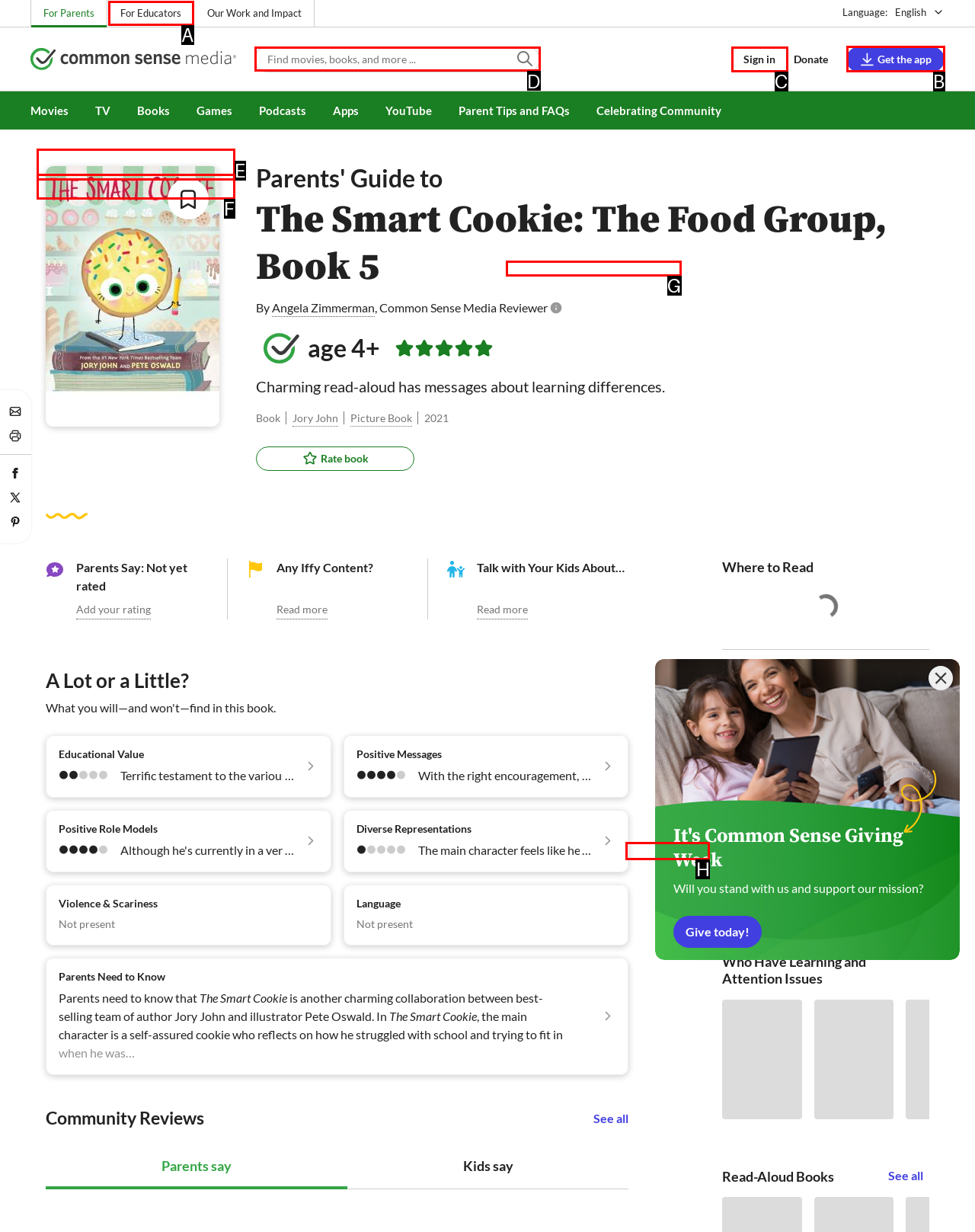Point out which HTML element you should click to fulfill the task: Search for movies, books, and more.
Provide the option's letter from the given choices.

D